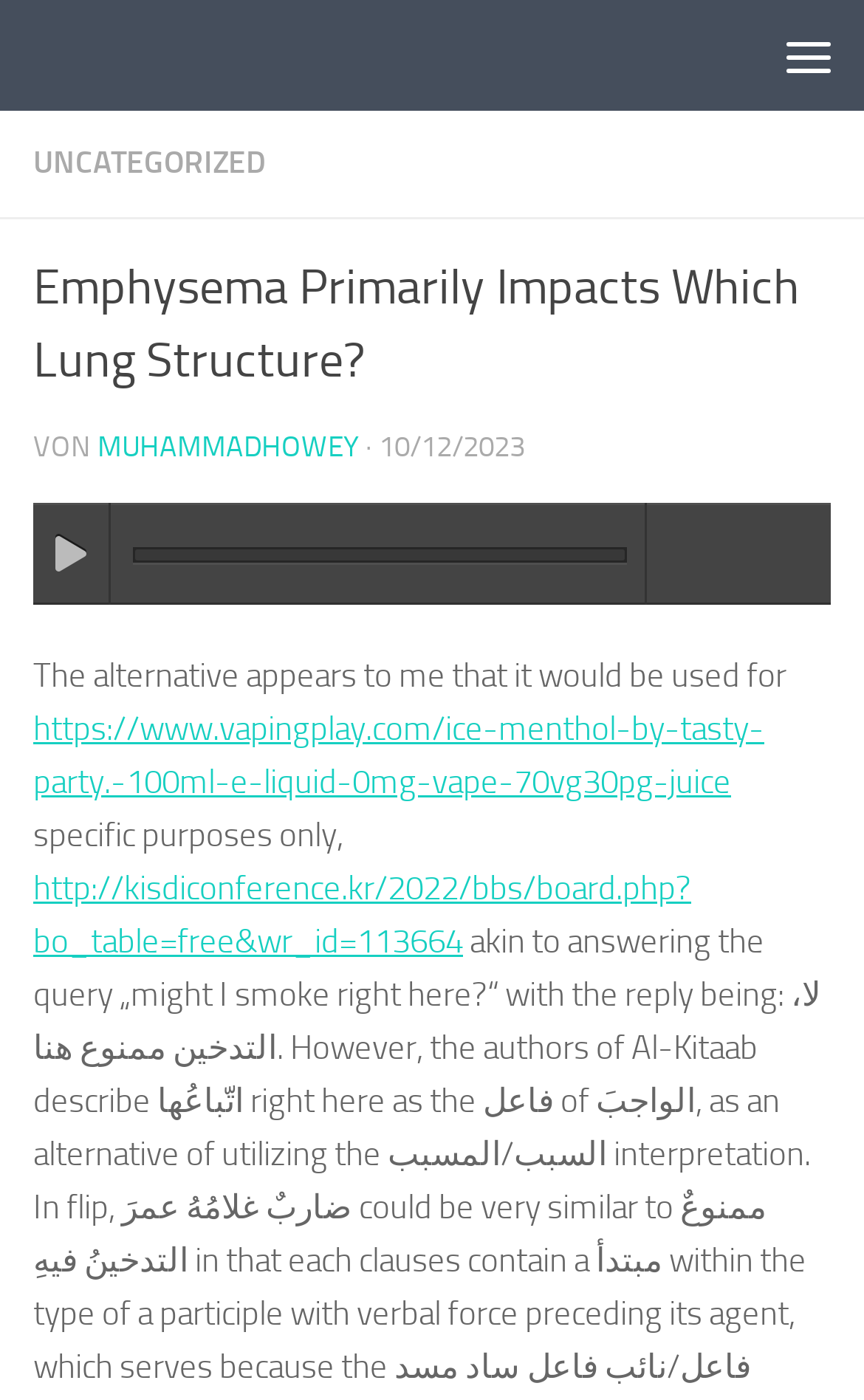Refer to the screenshot and give an in-depth answer to this question: How many links are in the article?

There are four links in the article. The first link is 'https://www.vapingplay.com/ice-menthol-by-tasty-party.-100ml-e-liquid-0mg-vape-70vg30pg-juice', the second link is 'http://kisdiconference.kr/2022/bbs/board.php?bo_table=free&wr_id=113664', the third link is '', and the fourth link is 'Zum Inhalt springen'.